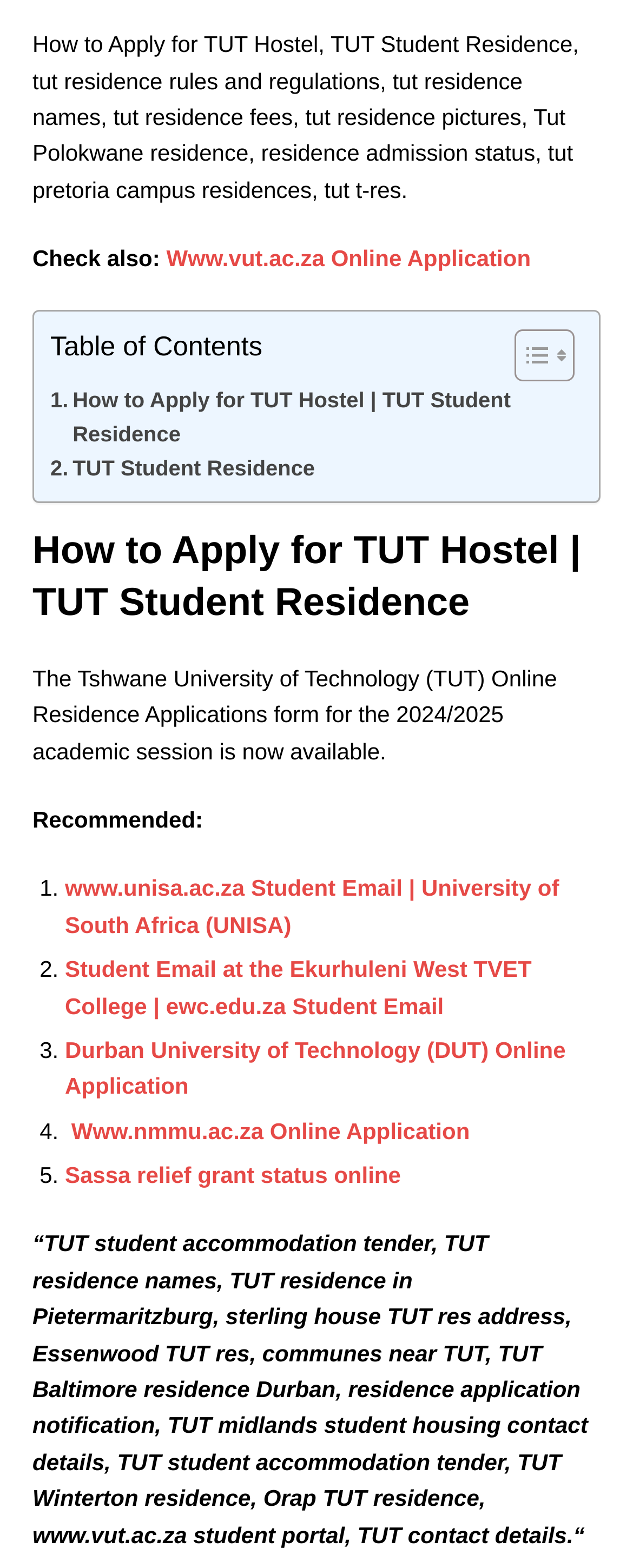What is the academic session for which the online residence application is available?
Could you answer the question in a detailed manner, providing as much information as possible?

The webpage states that the TUT online residence applications form is available for the 2024/2025 academic session, which provides the specific time period for which the application is open.